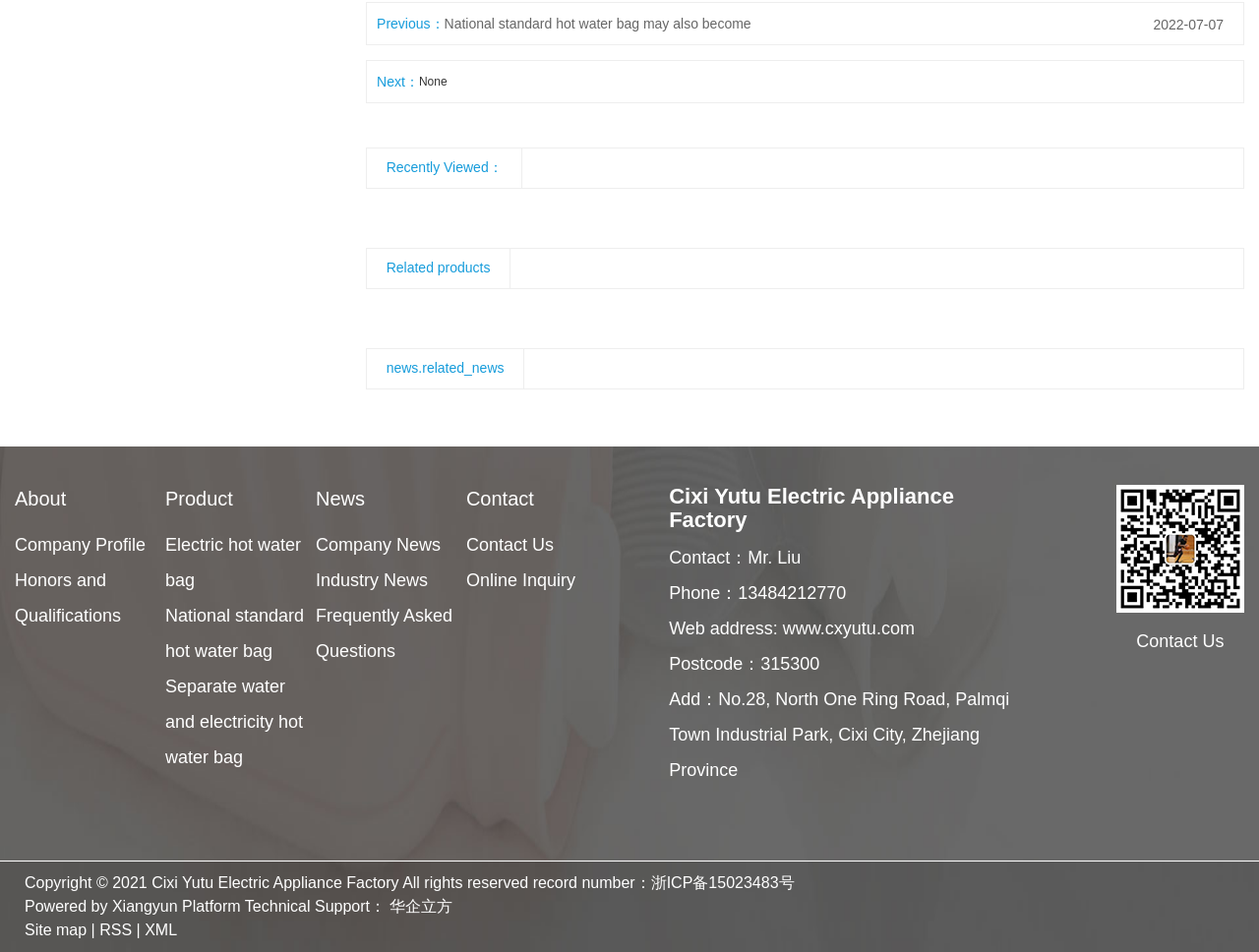Please answer the following question using a single word or phrase: 
What is the company name?

Cixi Yutu Electric Appliance Factory